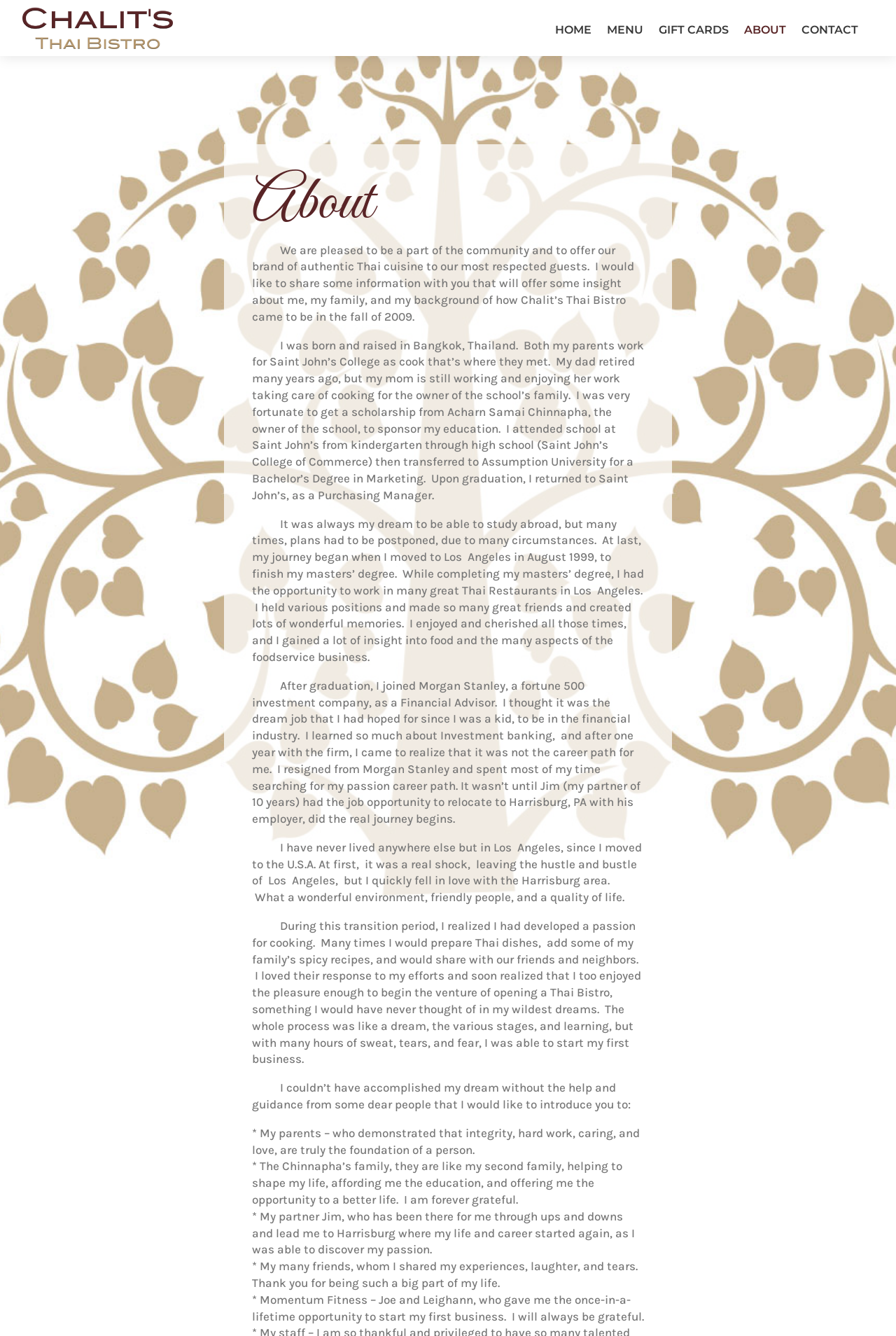How many people are thanked by the owner?
Look at the image and answer the question using a single word or phrase.

5